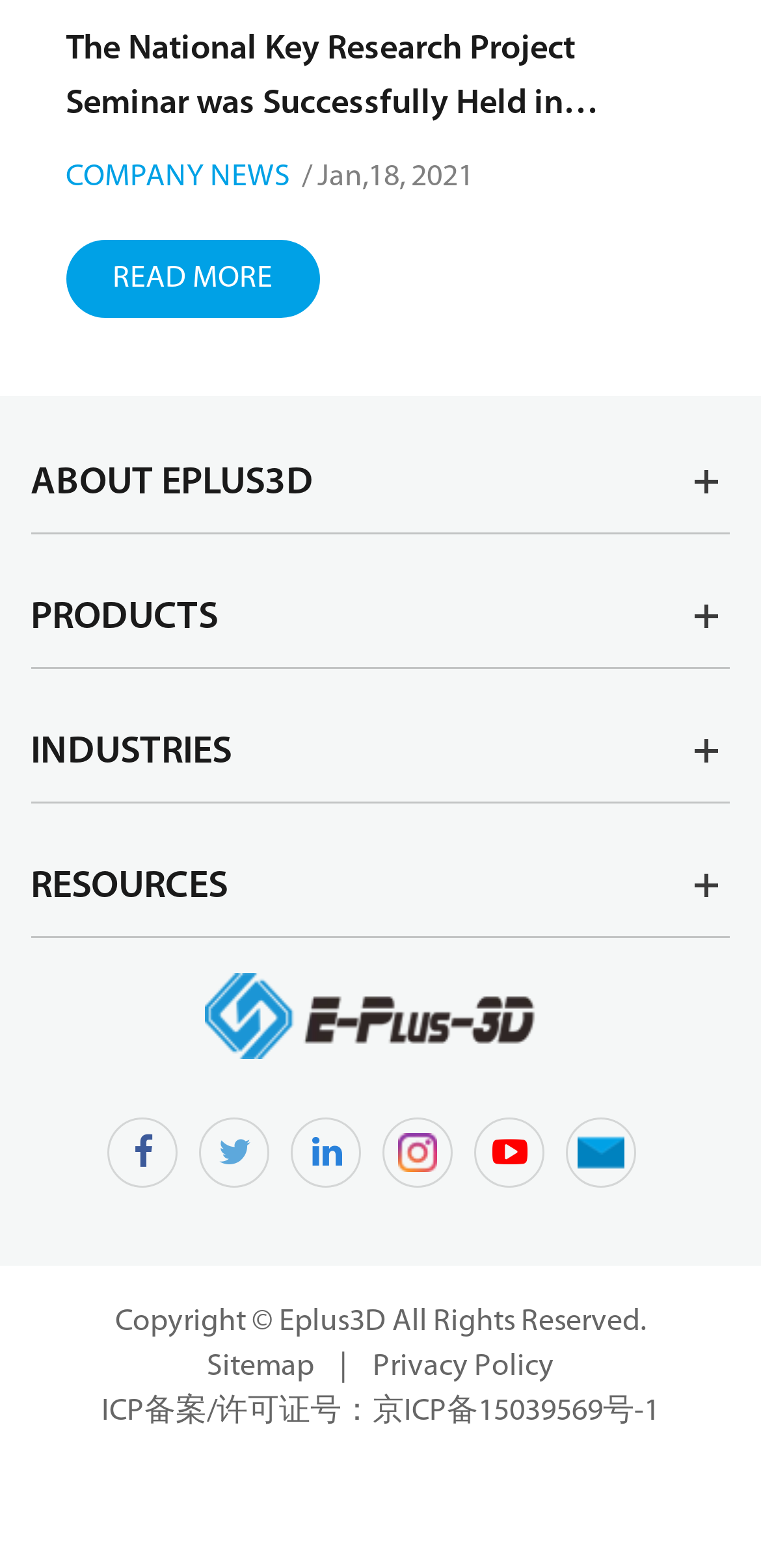Identify the bounding box coordinates necessary to click and complete the given instruction: "Read the blog post about Winter Maintenance of Metal 3D Printer".

[0.086, 0.015, 0.914, 0.085]